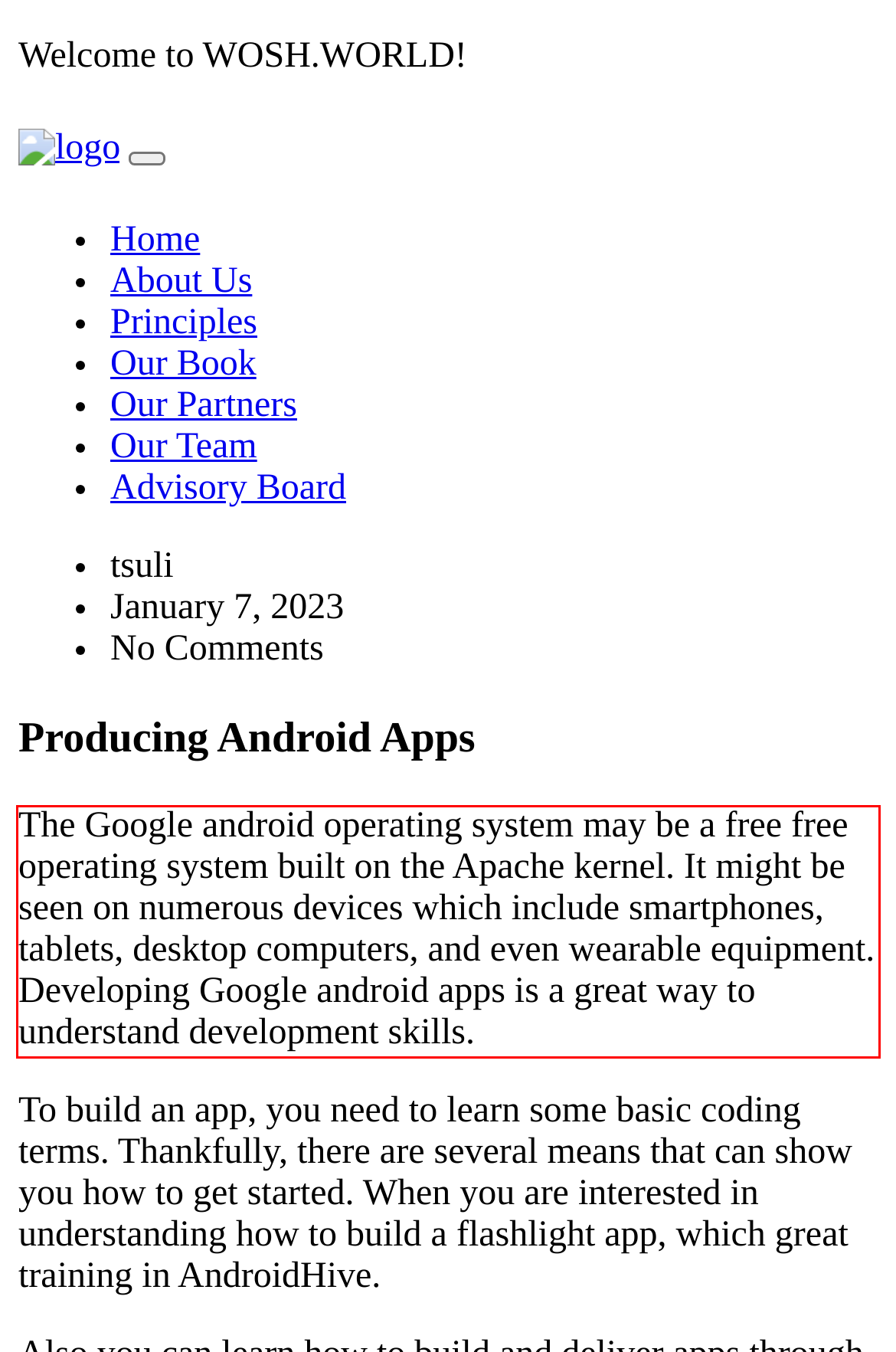Please perform OCR on the text content within the red bounding box that is highlighted in the provided webpage screenshot.

The Google android operating system may be a free free operating system built on the Apache kernel. It might be seen on numerous devices which include smartphones, tablets, desktop computers, and even wearable equipment. Developing Google android apps is a great way to understand development skills.